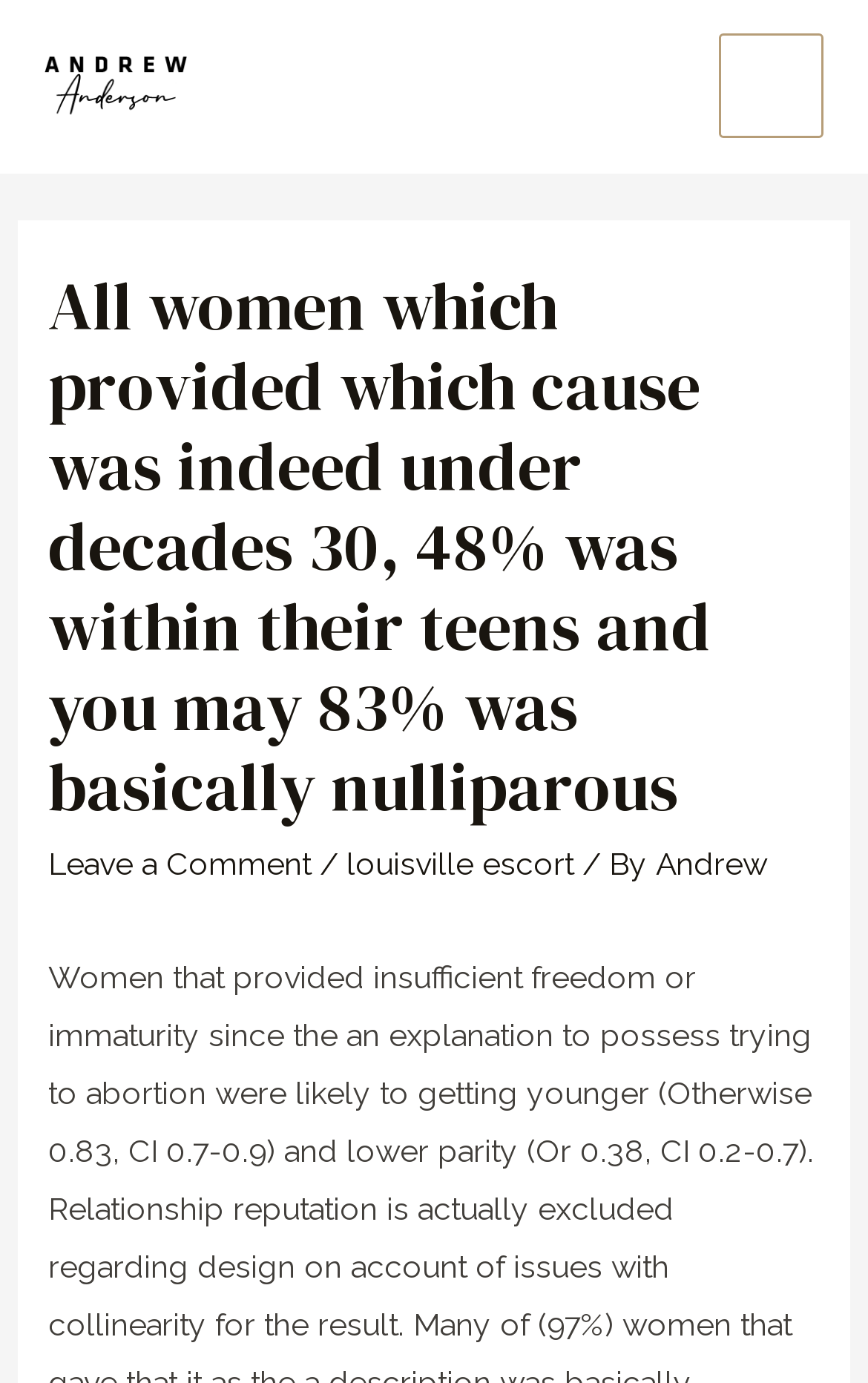Calculate the bounding box coordinates of the UI element given the description: "Powered by esoTalk".

None